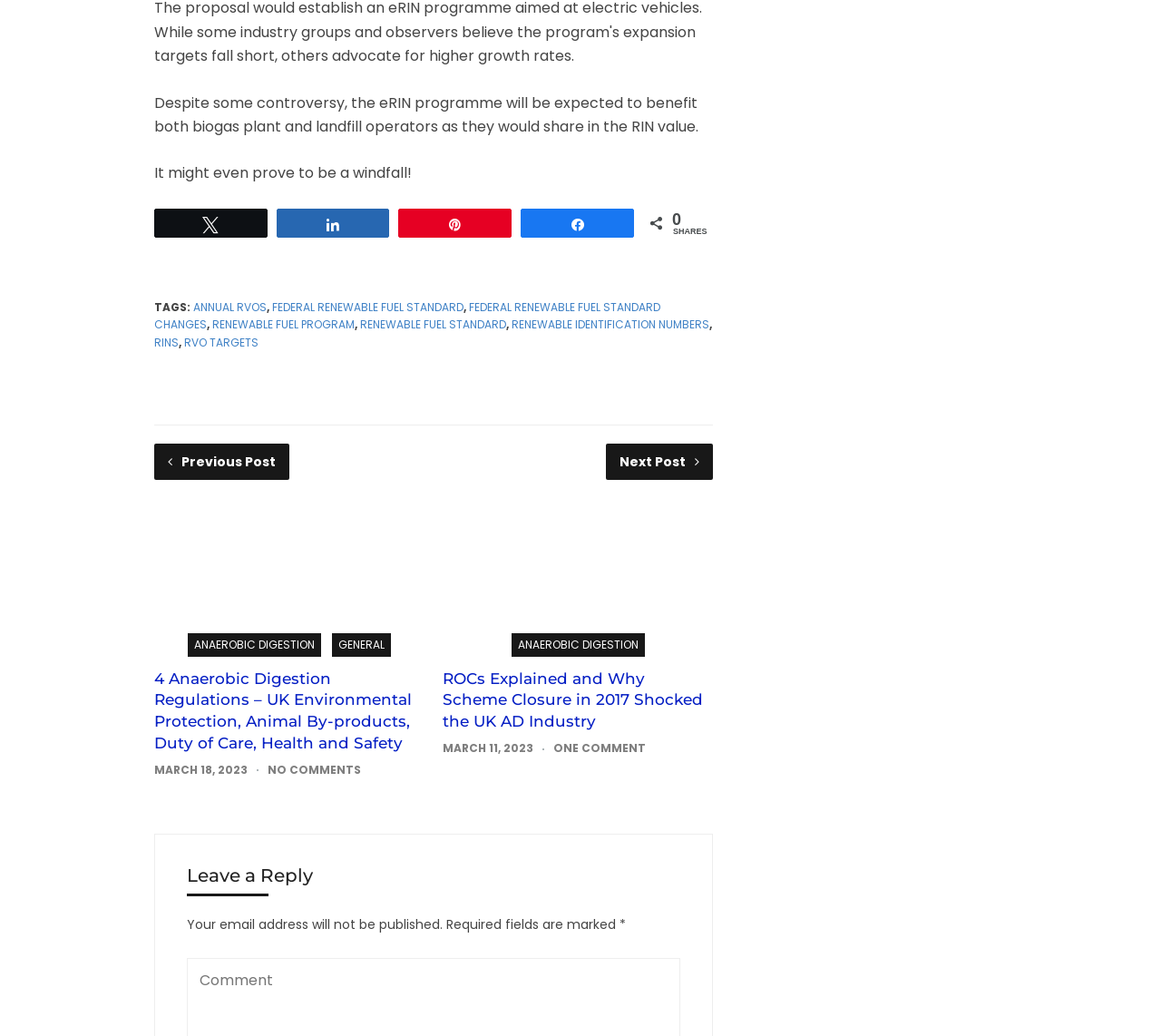Locate the bounding box coordinates of the element that needs to be clicked to carry out the instruction: "Read about ROCs Explained". The coordinates should be given as four float numbers ranging from 0 to 1, i.e., [left, top, right, bottom].

[0.382, 0.646, 0.606, 0.705]